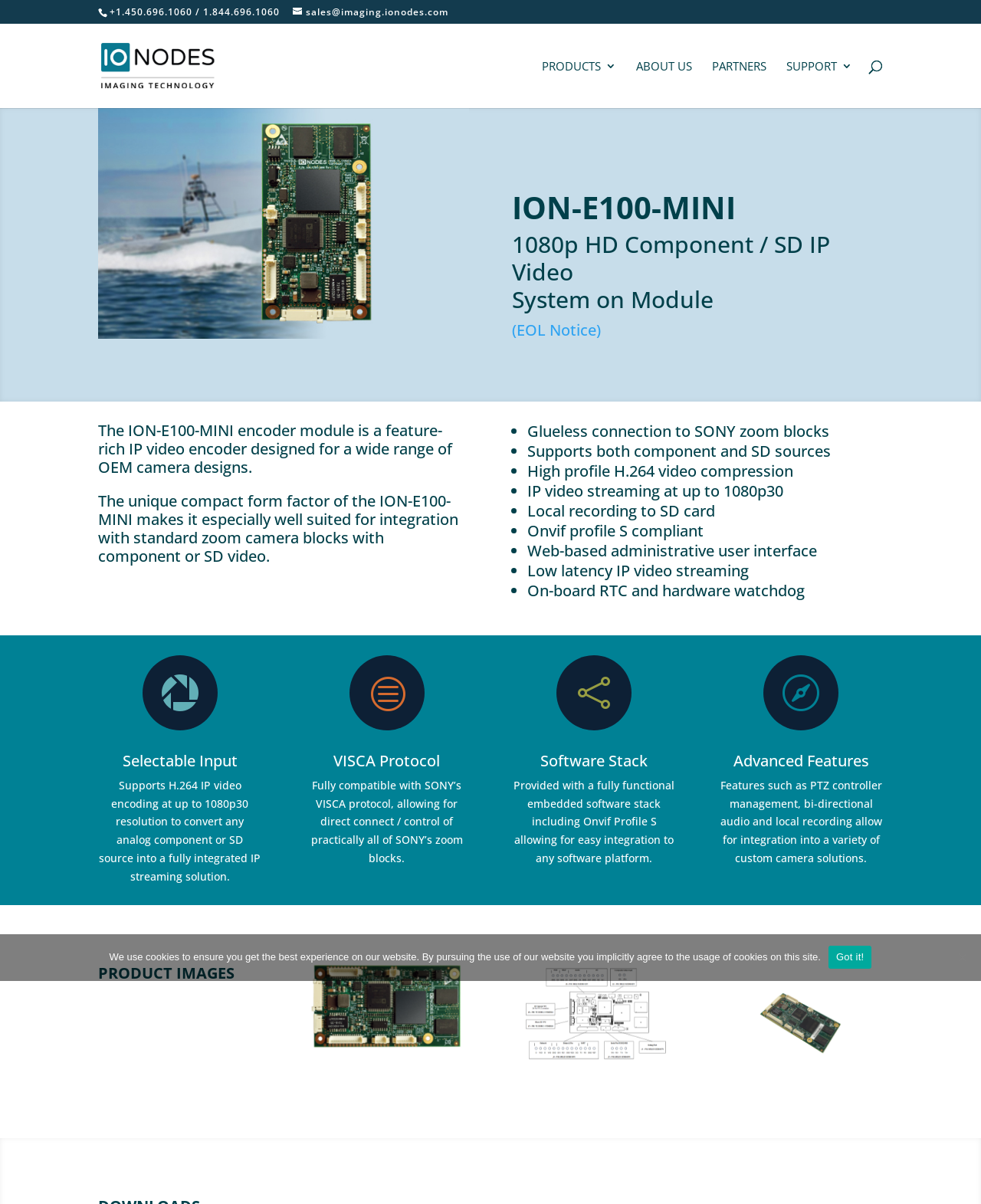Determine the bounding box coordinates of the clickable region to execute the instruction: "View product images". The coordinates should be four float numbers between 0 and 1, denoted as [left, top, right, bottom].

[0.1, 0.799, 0.239, 0.817]